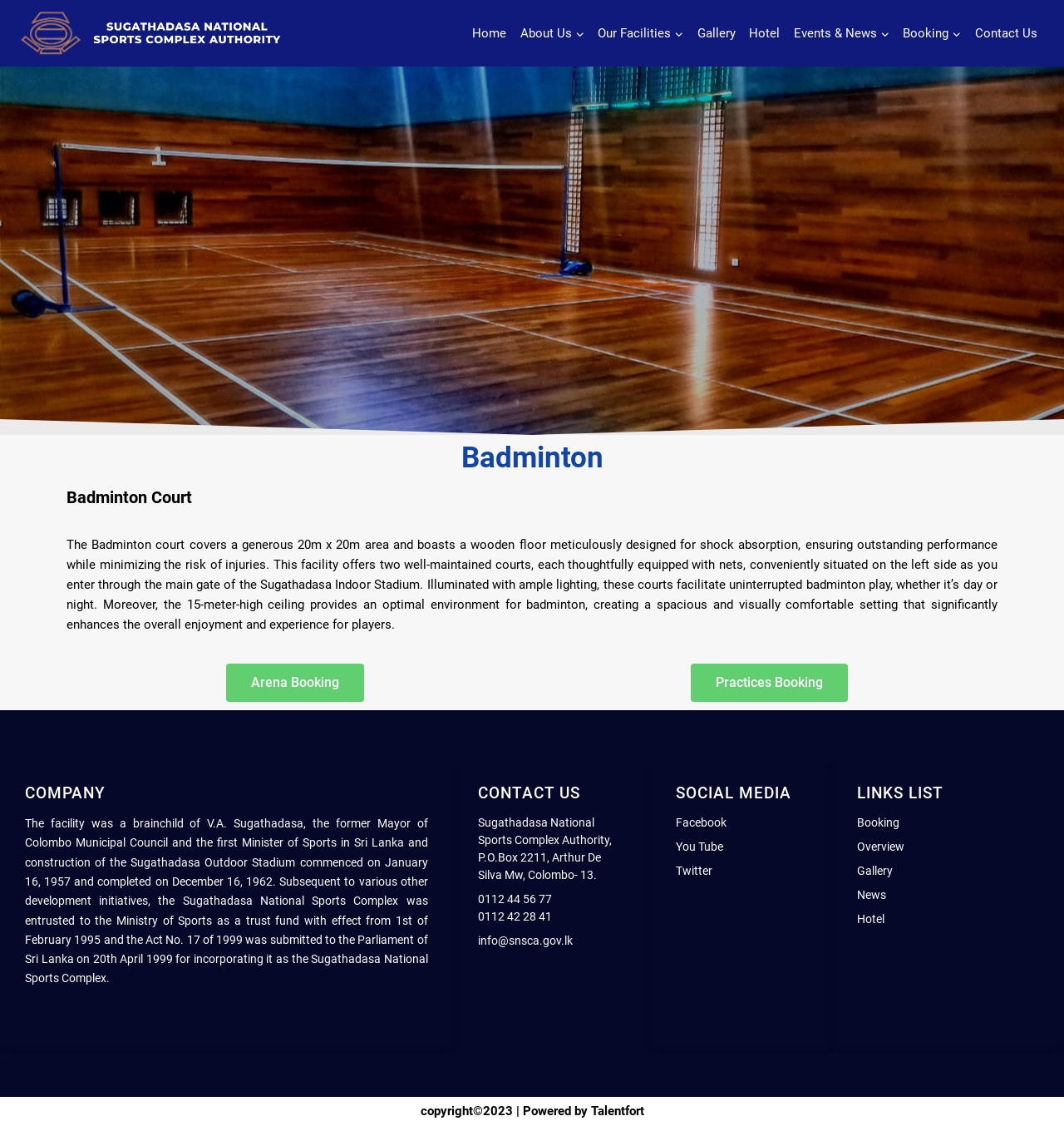Determine the bounding box coordinates of the UI element that matches the following description: "Events & NewsExpand". The coordinates should be four float numbers between 0 and 1 in the format [left, top, right, bottom].

[0.739, 0.014, 0.842, 0.045]